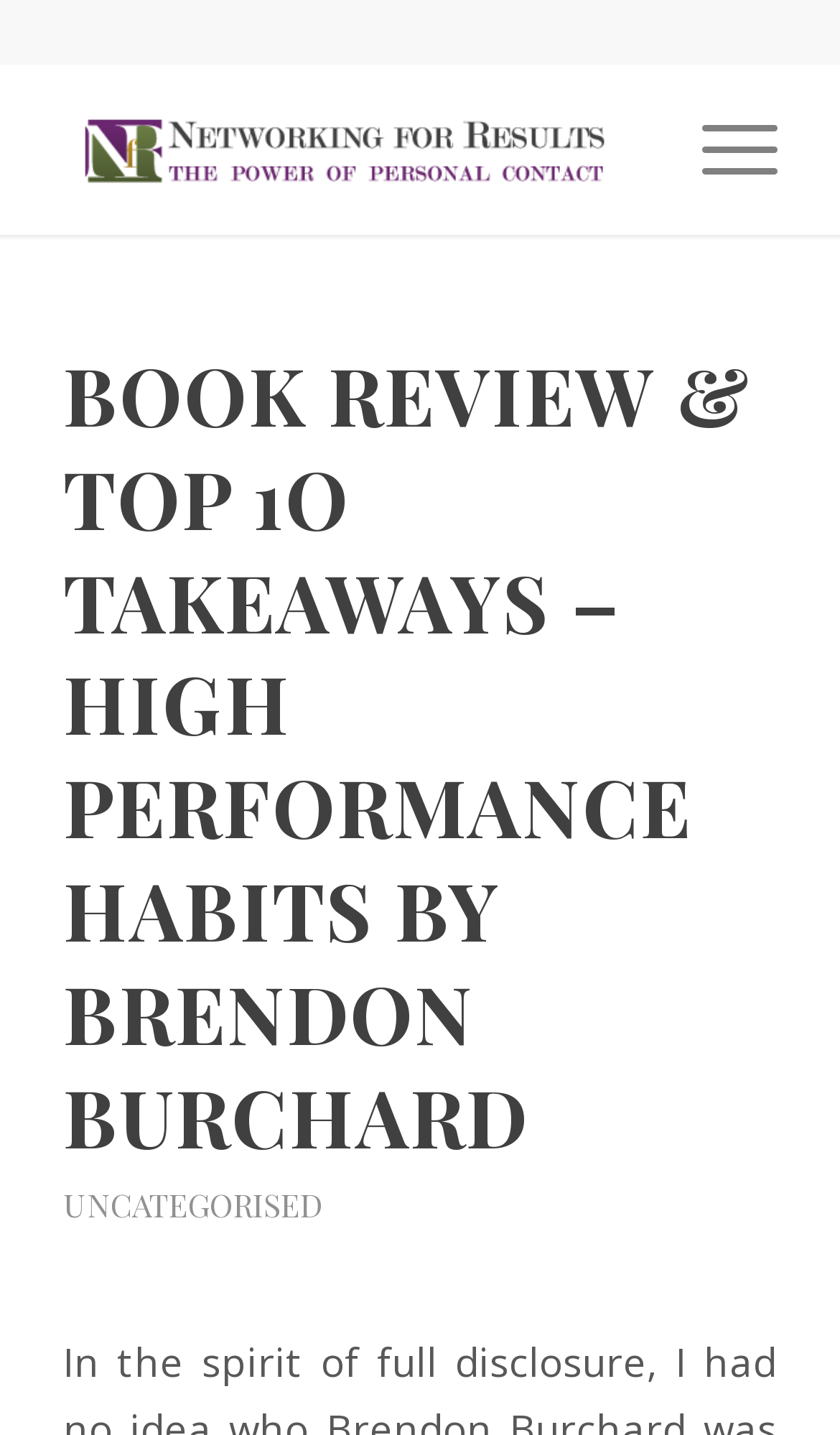Extract the bounding box coordinates for the HTML element that matches this description: "Uncategorised". The coordinates should be four float numbers between 0 and 1, i.e., [left, top, right, bottom].

[0.075, 0.824, 0.385, 0.854]